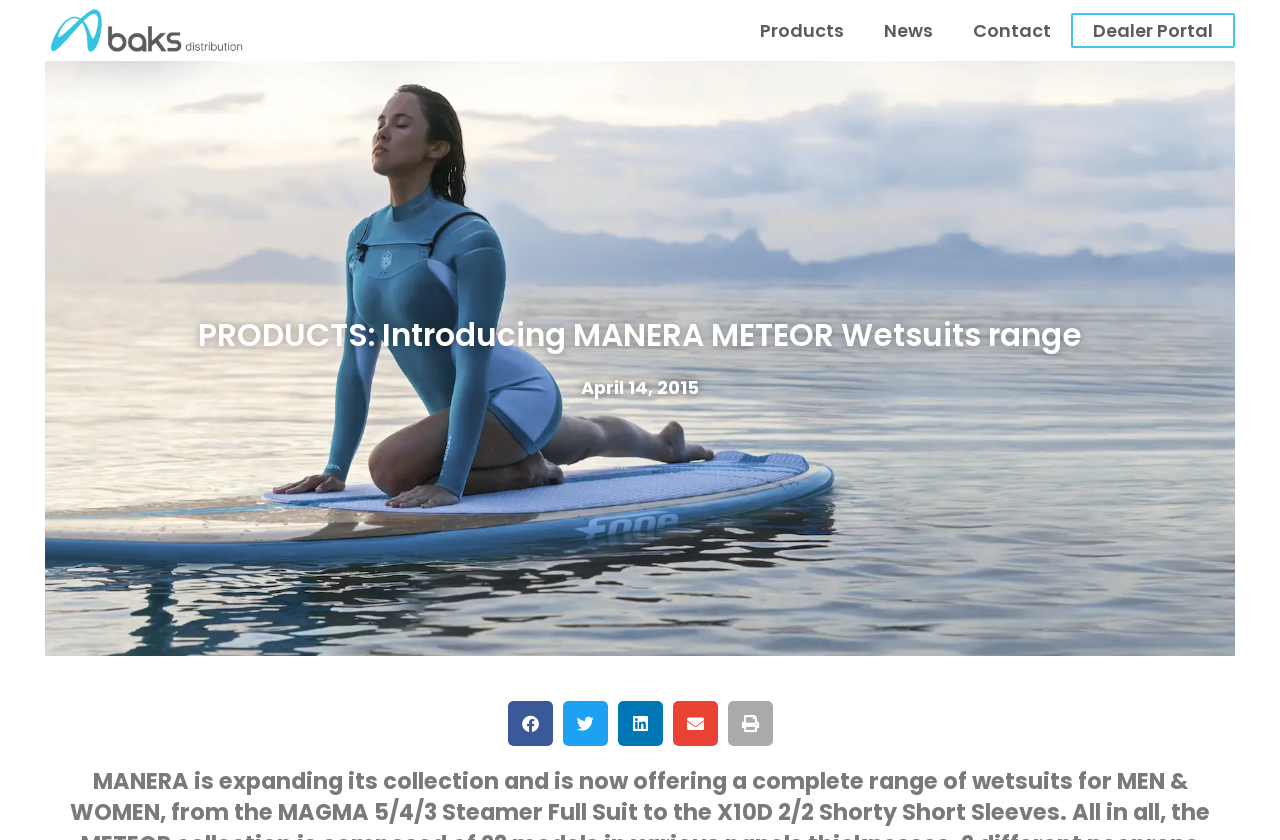Please determine the bounding box coordinates for the UI element described as: "April 14, 2015".

[0.454, 0.446, 0.546, 0.476]